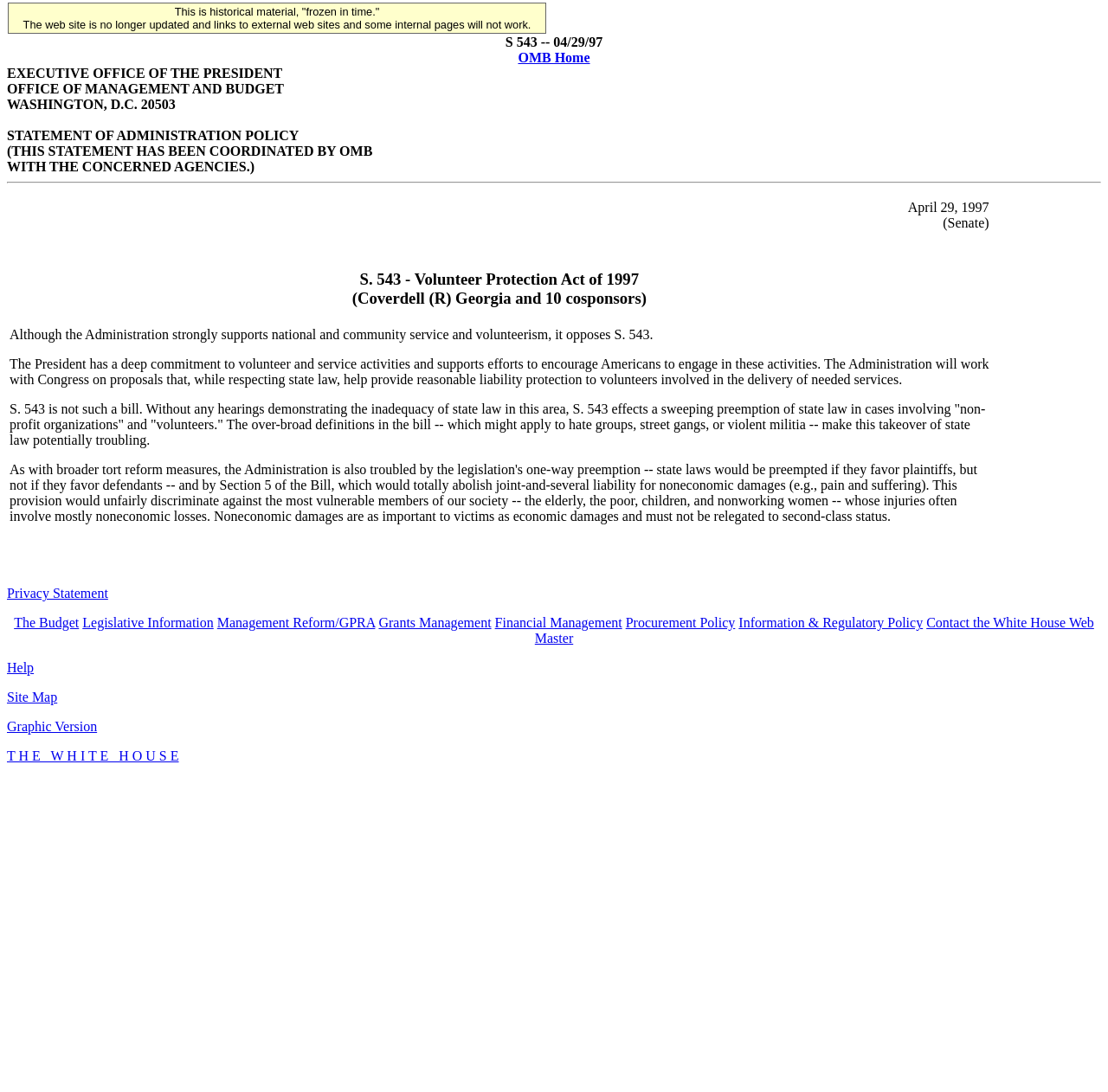Please identify the bounding box coordinates of the element's region that should be clicked to execute the following instruction: "View S. 543 - Volunteer Protection Act of 1997". The bounding box coordinates must be four float numbers between 0 and 1, i.e., [left, top, right, bottom].

[0.008, 0.214, 0.893, 0.297]